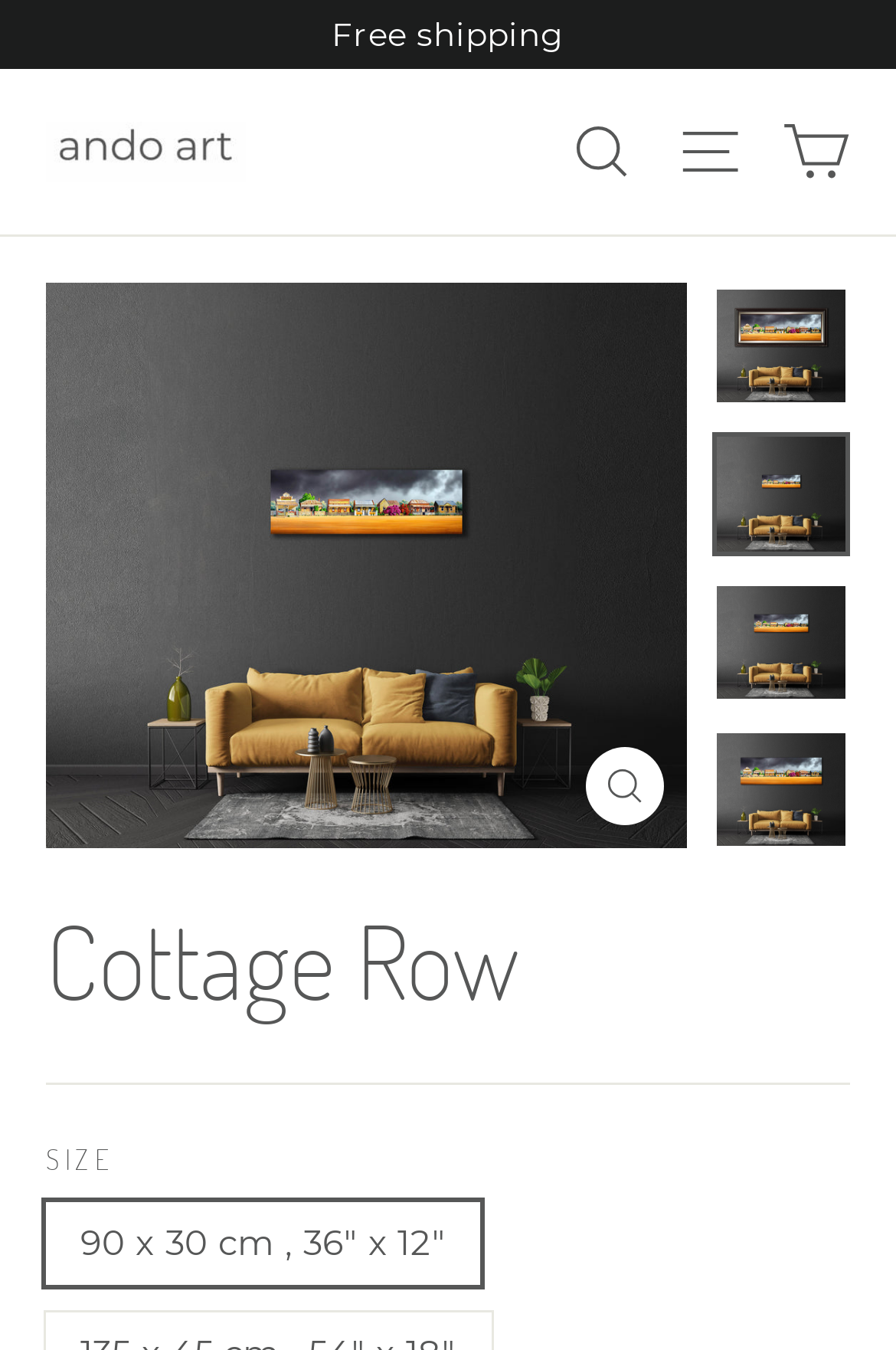Locate the bounding box coordinates of the element I should click to achieve the following instruction: "Click the 'ando art' link".

[0.051, 0.091, 0.274, 0.134]